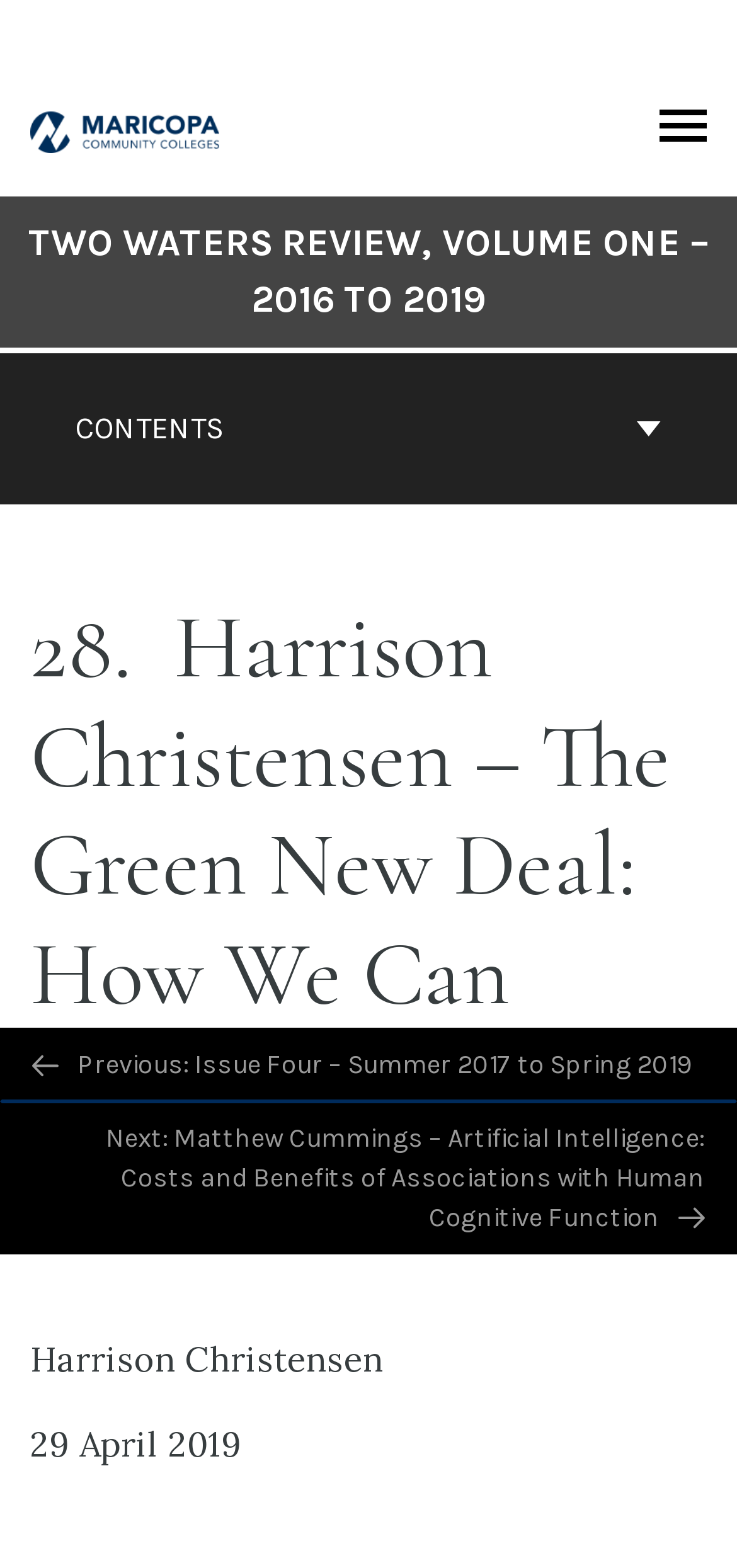What is the name of the publication?
Please use the visual content to give a single word or phrase answer.

Two Waters Review